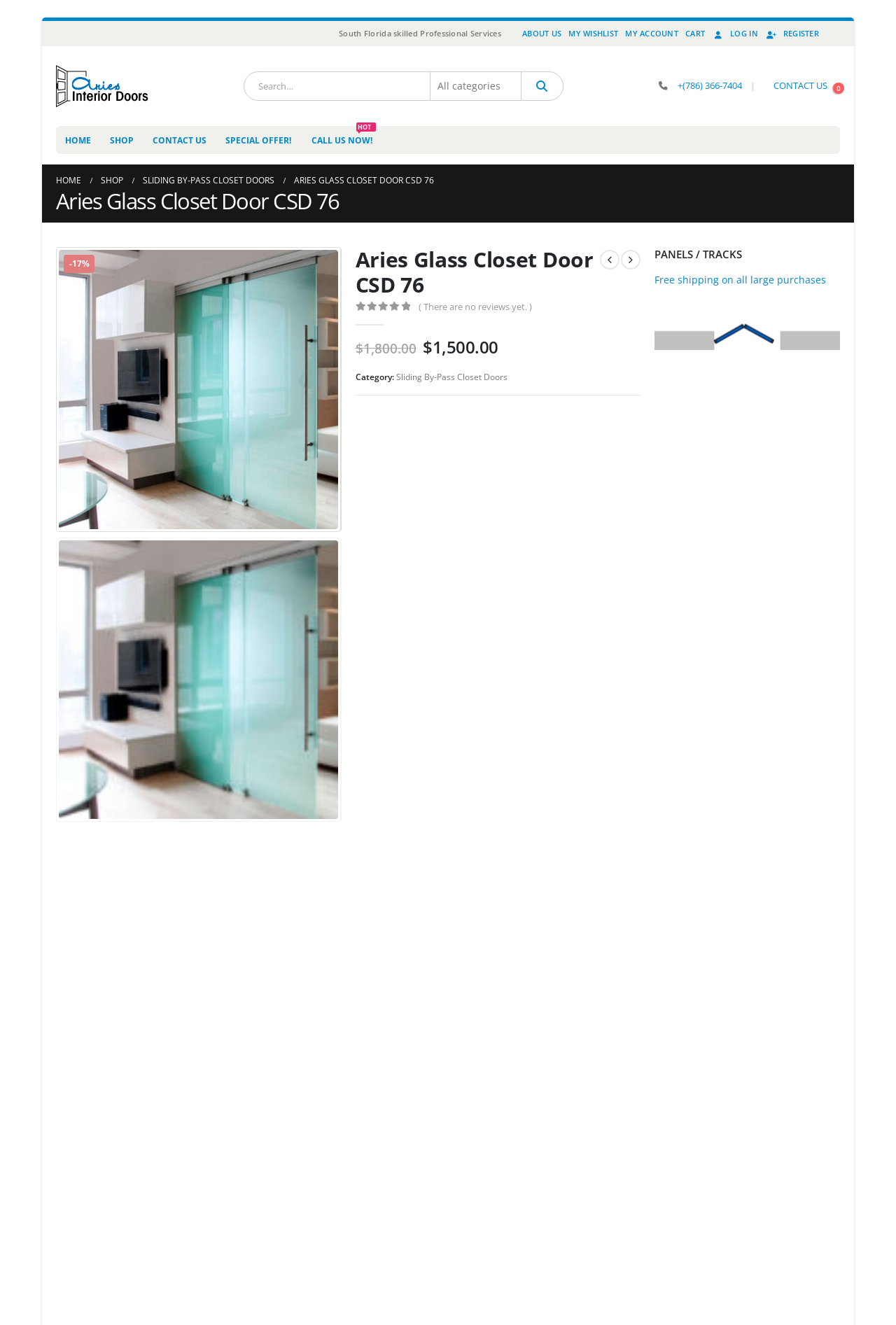Is there a discount on the product?
Answer the question with a single word or phrase by looking at the picture.

Yes, -17%